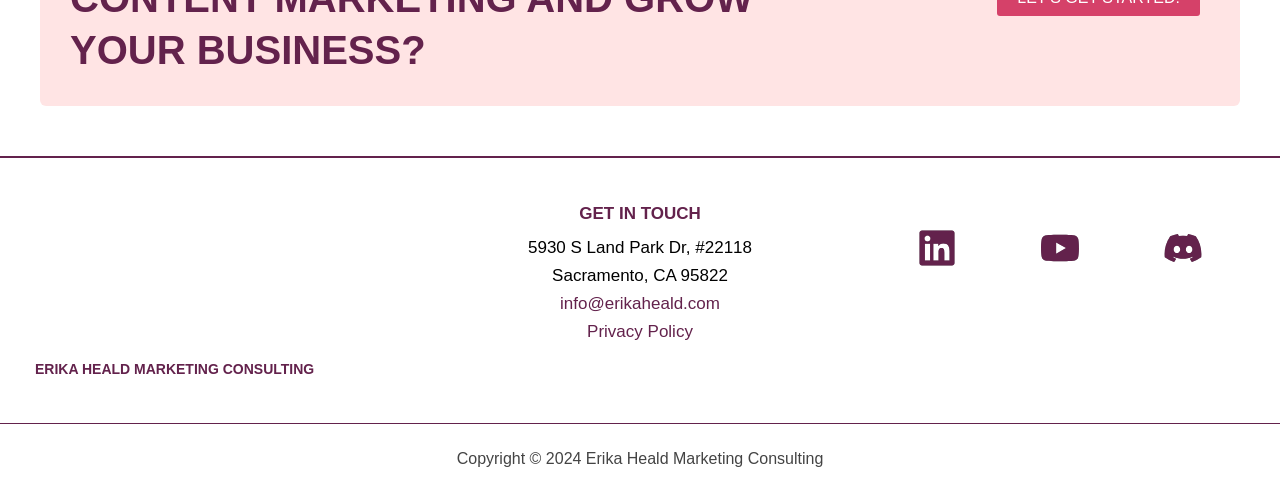Please answer the following question using a single word or phrase: 
What is the company name?

ERIKA HEALD MARKETING CONSULTING